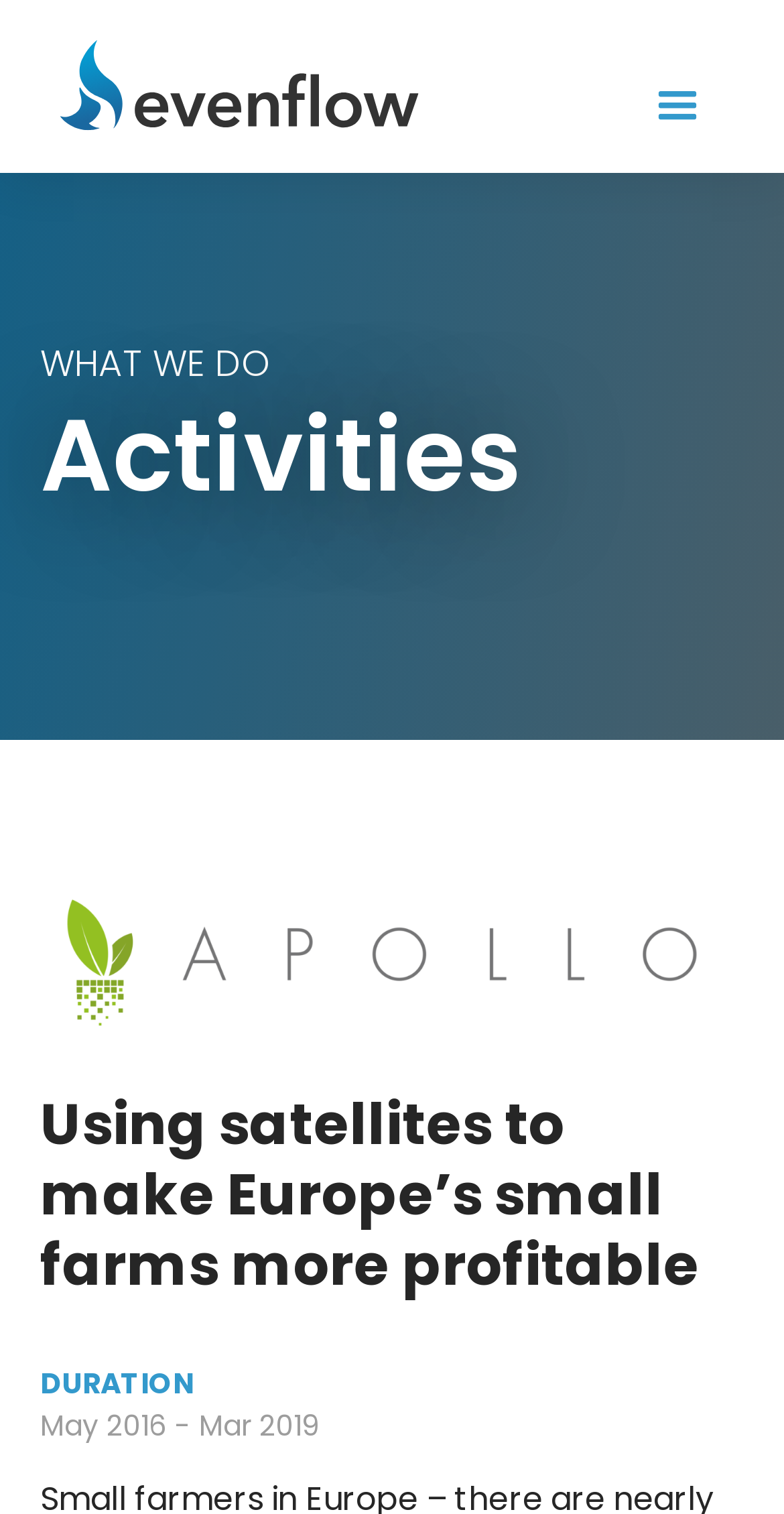Generate an in-depth caption that captures all aspects of the webpage.

The webpage appears to be about a project or initiative focused on using satellites to increase the profitability of small farms in Europe. 

At the top left of the page, there is a link, followed by a menu button labeled "menu" to the right. Below these elements, there are two headings, "WHAT WE DO" and "Activities", which are positioned side by side, spanning the width of the page. 

Further down, there is another link, and below that, a title "Using satellites to make Europe’s small farms more profitable" is displayed prominently. 

Underneath the title, there are two lines of text, "DURATION" and "May 2016 - Mar 2019", which likely provide information about the duration of the project.